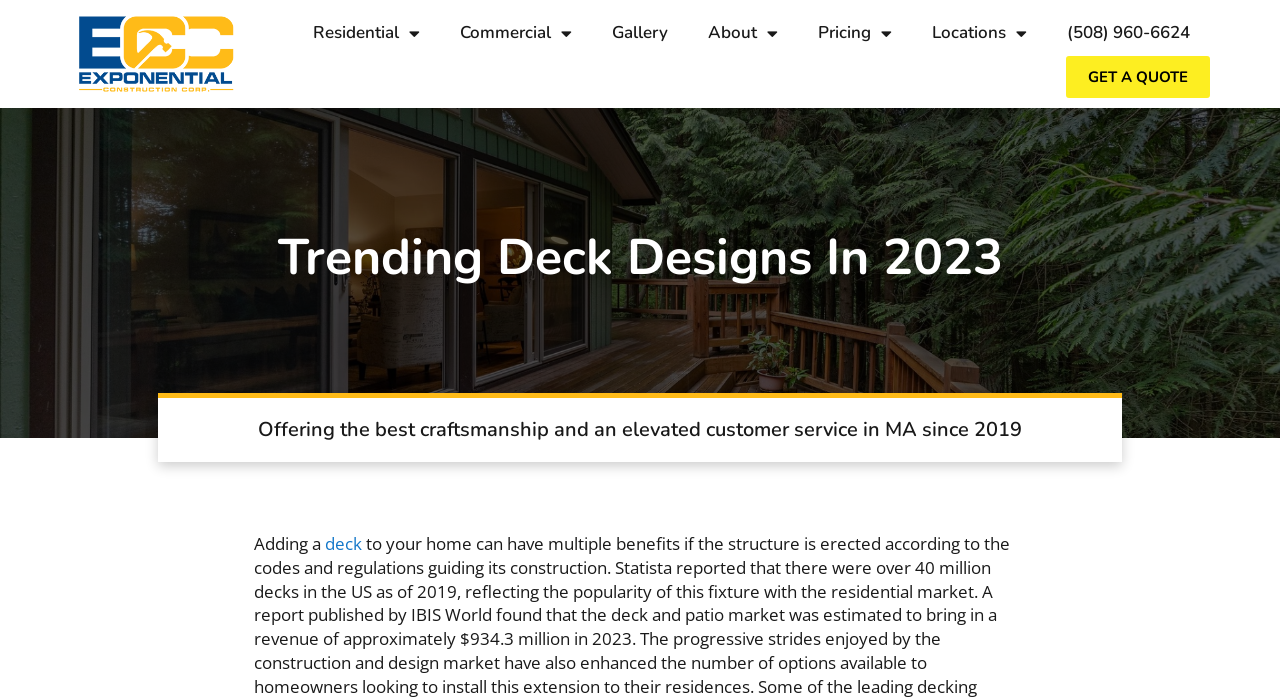Given the element description (508) 960-6624, predict the bounding box coordinates for the UI element in the webpage screenshot. The format should be (top-left x, top-left y, bottom-right x, bottom-right y), and the values should be between 0 and 1.

[0.818, 0.014, 0.945, 0.08]